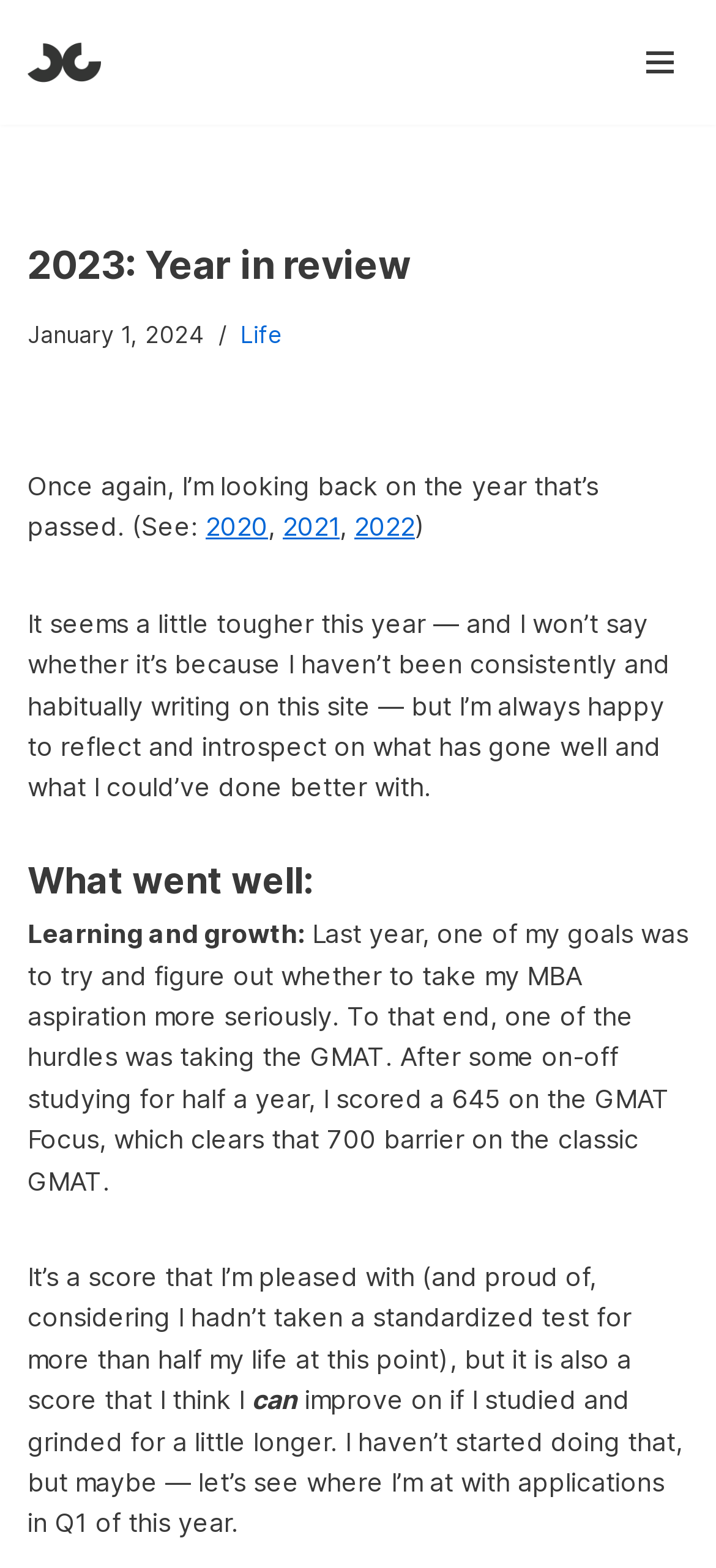Determine which piece of text is the heading of the webpage and provide it.

2023: Year in review